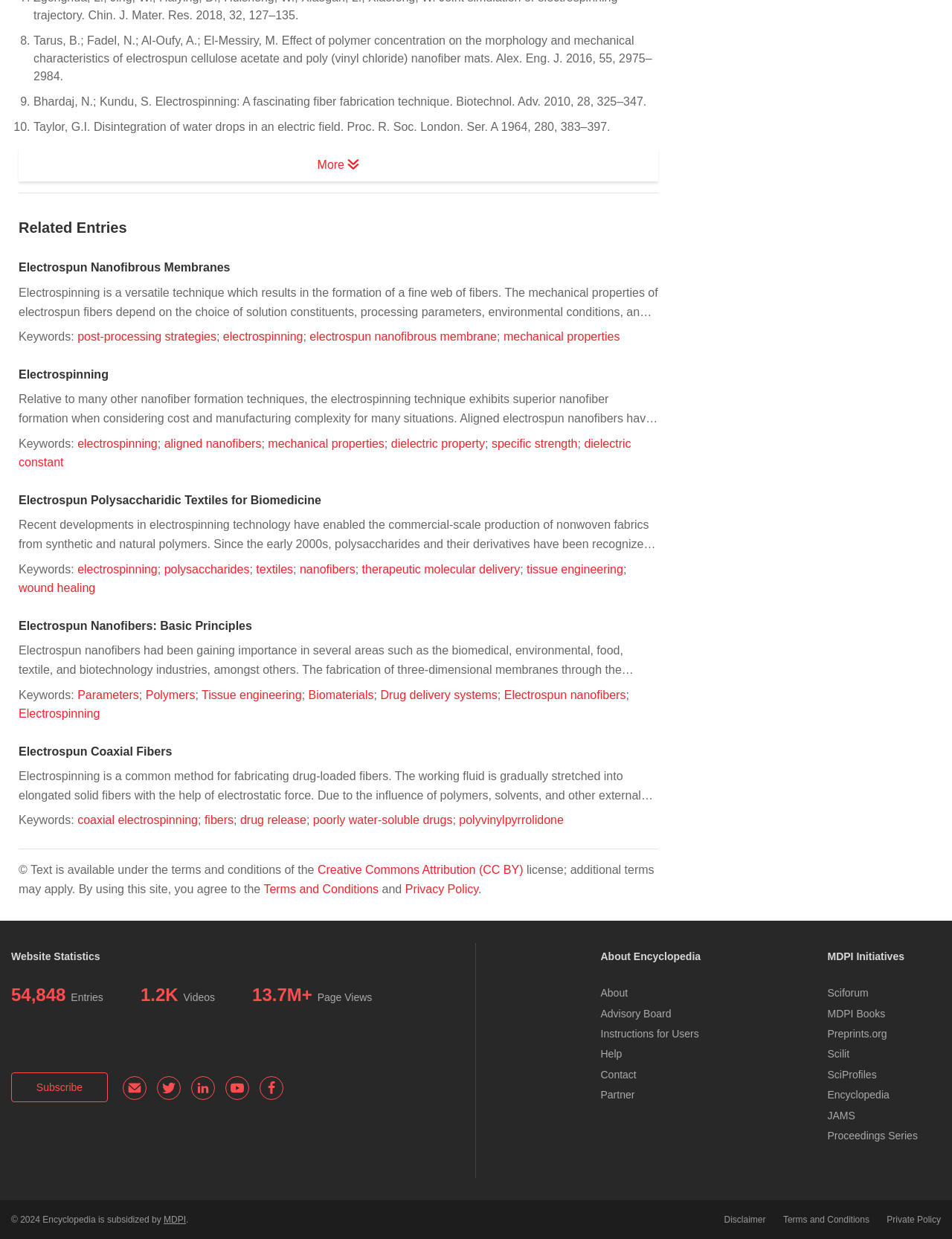Using the format (top-left x, top-left y, bottom-right x, bottom-right y), and given the element description, identify the bounding box coordinates within the screenshot: Instructions for Users

[0.631, 0.83, 0.734, 0.839]